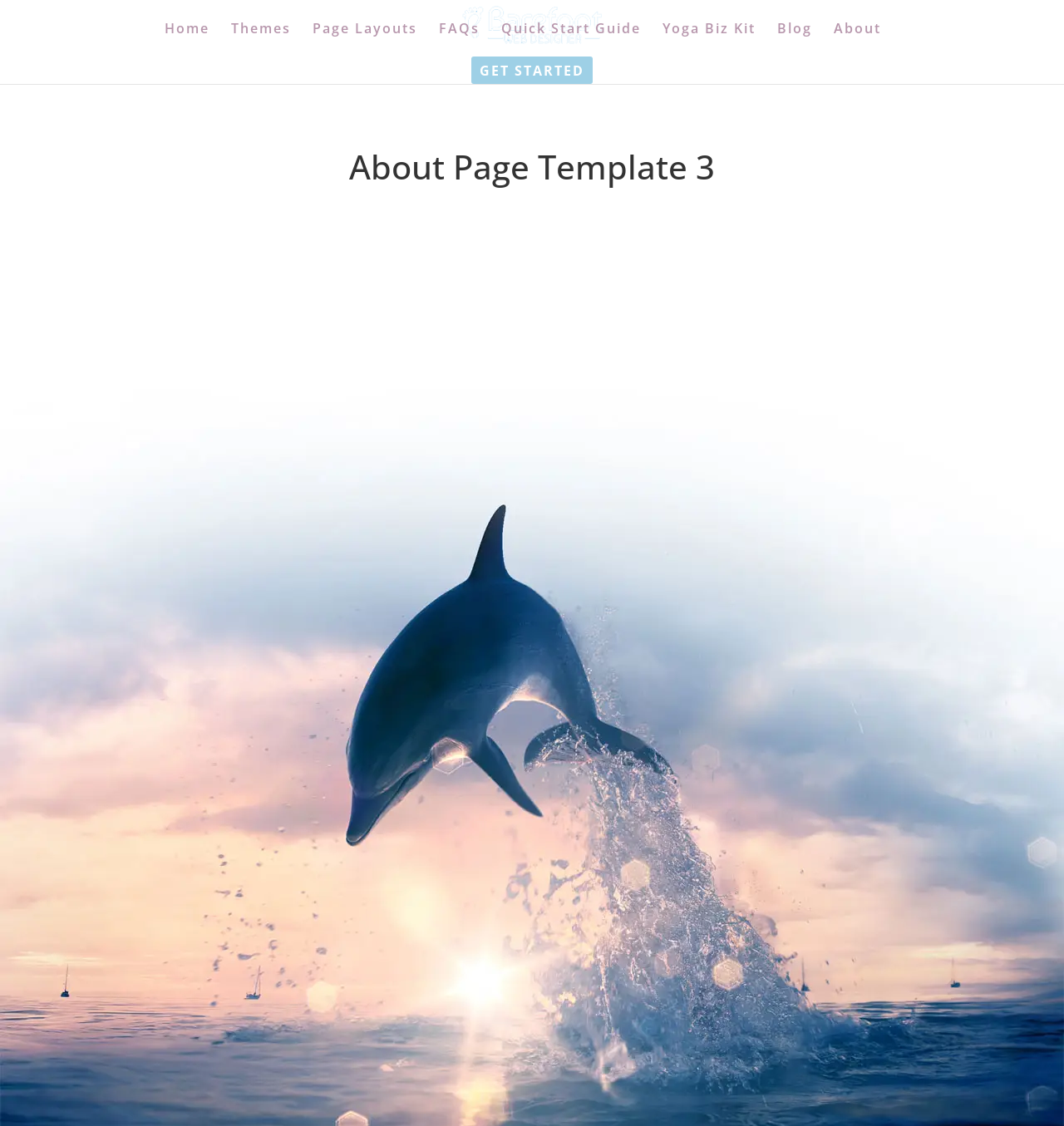Specify the bounding box coordinates of the element's region that should be clicked to achieve the following instruction: "click on Yoga Website Designs". The bounding box coordinates consist of four float numbers between 0 and 1, in the format [left, top, right, bottom].

[0.479, 0.001, 0.524, 0.017]